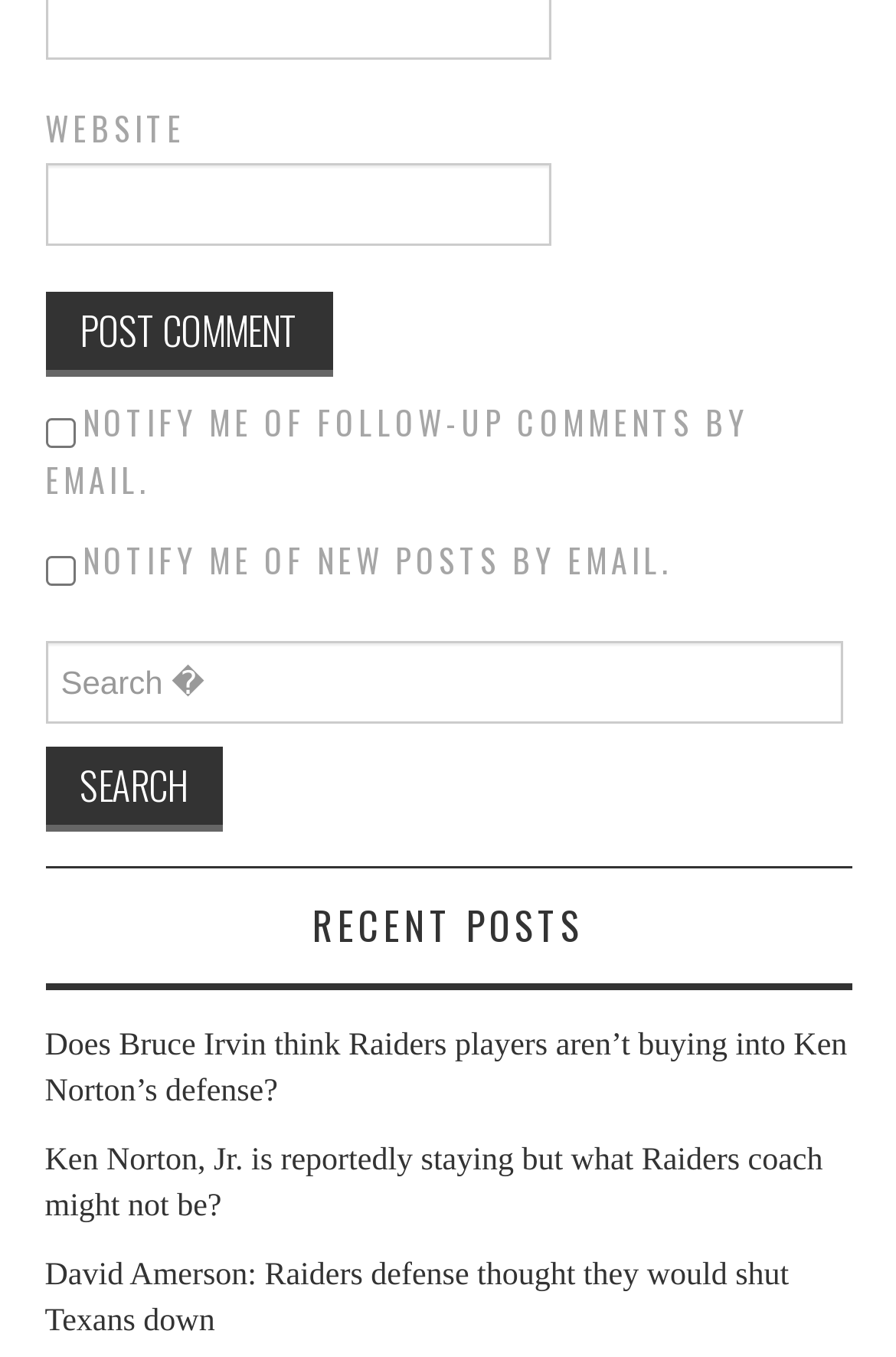From the image, can you give a detailed response to the question below:
What type of content is listed under 'RECENT POSTS'?

The heading 'RECENT POSTS' is followed by a list of links with descriptive text, such as 'Does Bruce Irvin think Raiders players aren’t buying into Ken Norton’s defense?'. This suggests that the content listed under 'RECENT POSTS' is a collection of news articles or blog posts, possibly related to sports or a specific topic.